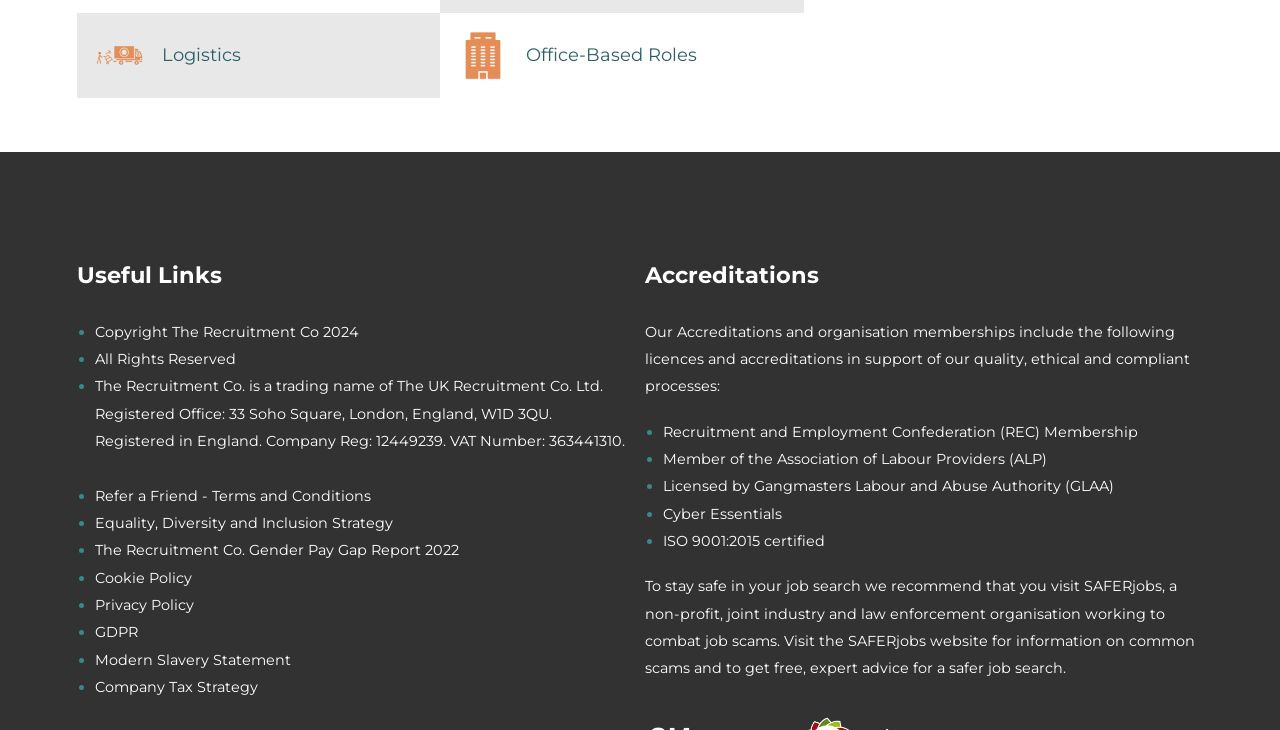How many links are there in the Useful Links section?
From the image, provide a succinct answer in one word or a short phrase.

7